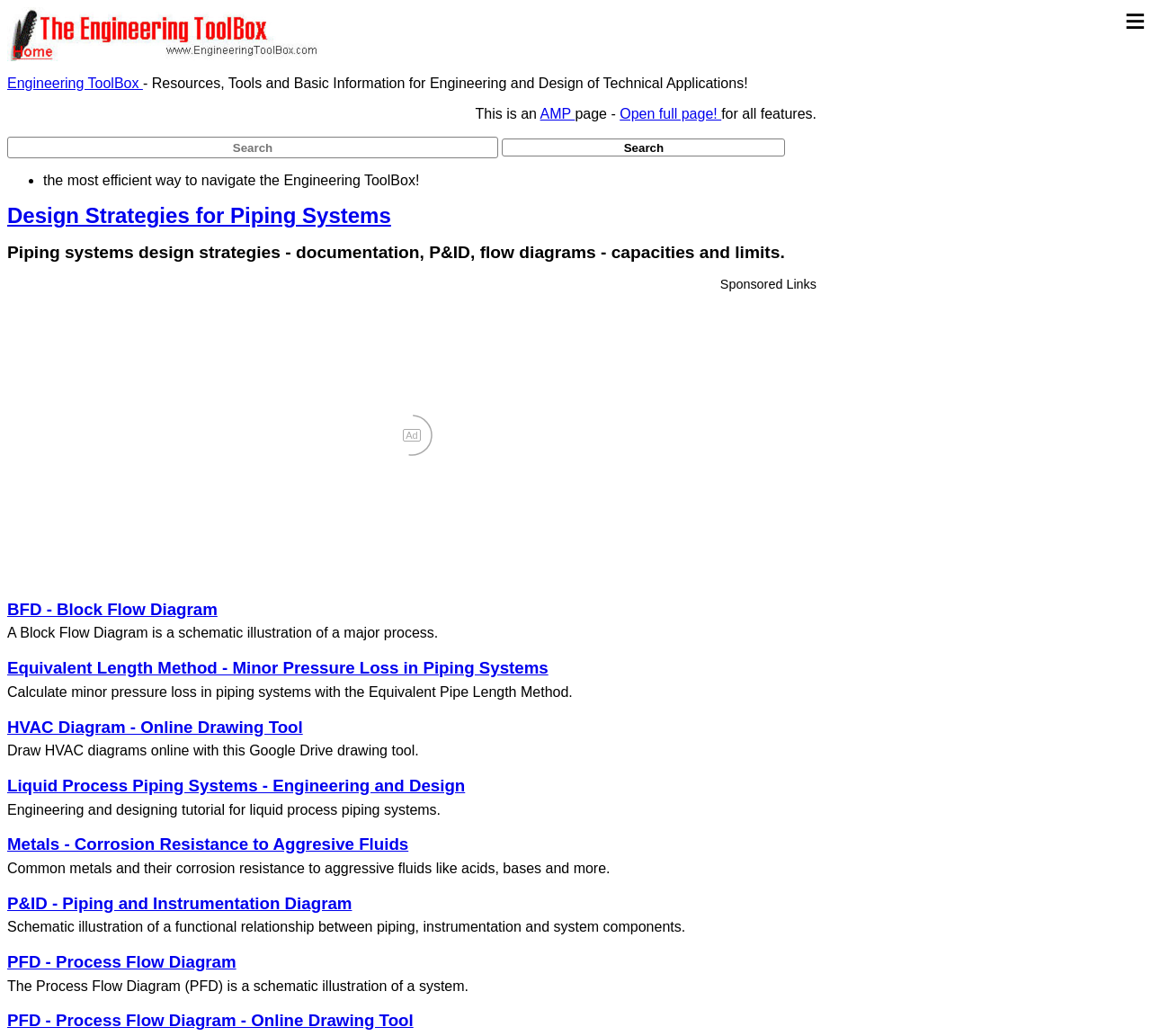Please provide the bounding box coordinates for the element that needs to be clicked to perform the instruction: "Click on Engineering ToolBox". The coordinates must consist of four float numbers between 0 and 1, formatted as [left, top, right, bottom].

[0.006, 0.007, 0.709, 0.059]